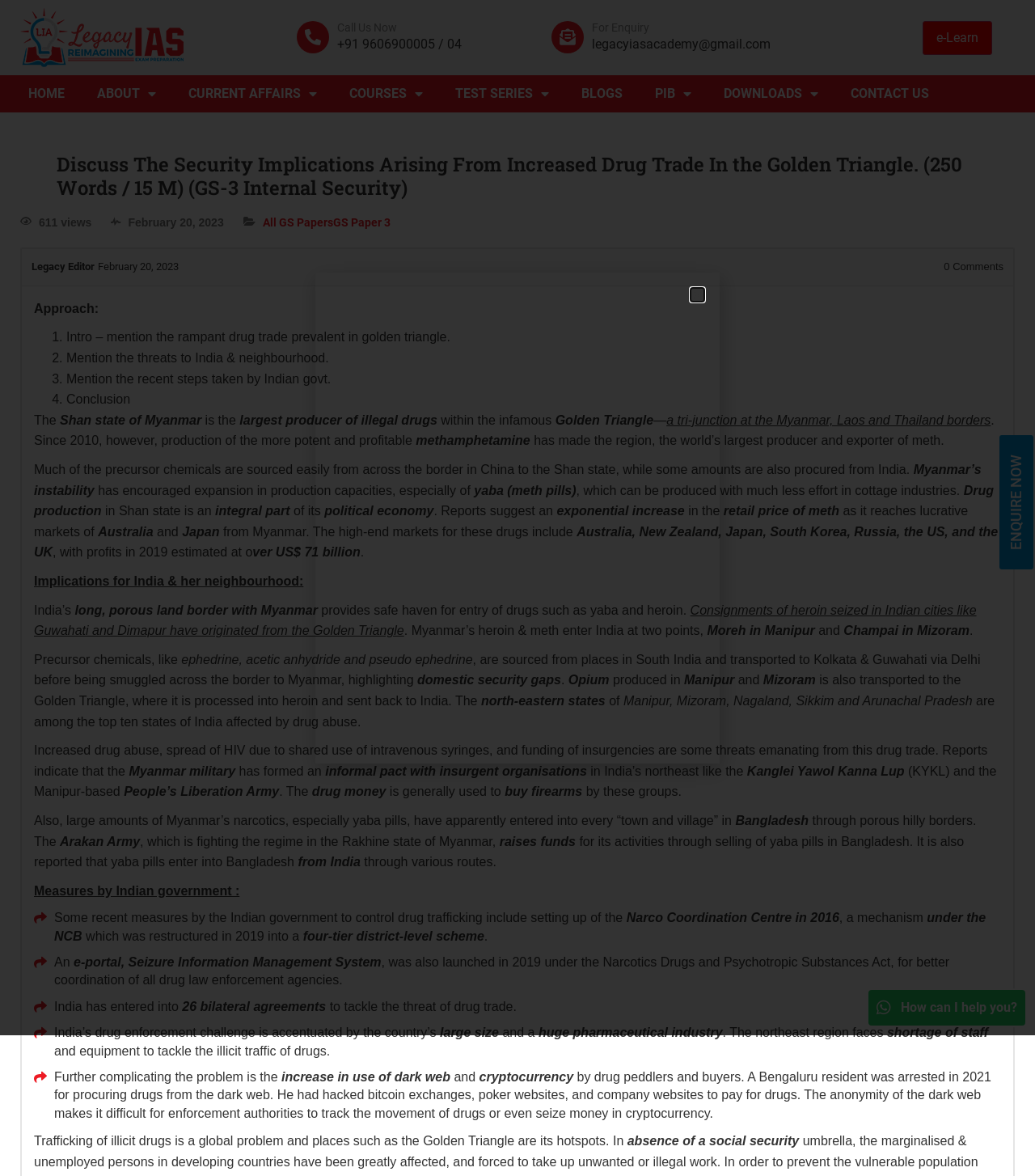Determine the bounding box coordinates of the clickable region to execute the instruction: "Click on the 'Call Us Now' link". The coordinates should be four float numbers between 0 and 1, denoted as [left, top, right, bottom].

[0.326, 0.018, 0.384, 0.029]